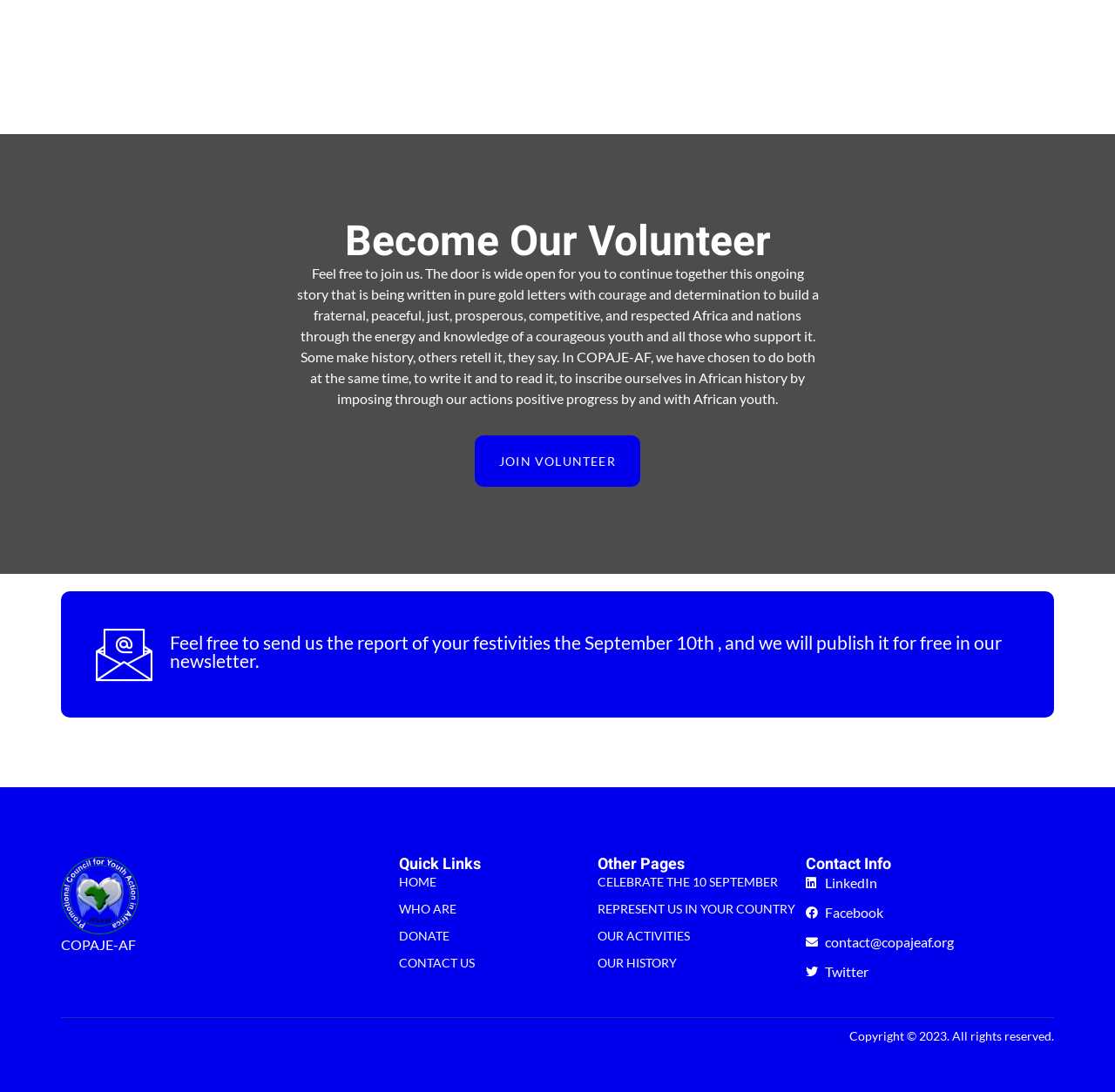Could you determine the bounding box coordinates of the clickable element to complete the instruction: "View COPAJE-AF's LinkedIn page"? Provide the coordinates as four float numbers between 0 and 1, i.e., [left, top, right, bottom].

[0.723, 0.799, 0.945, 0.818]